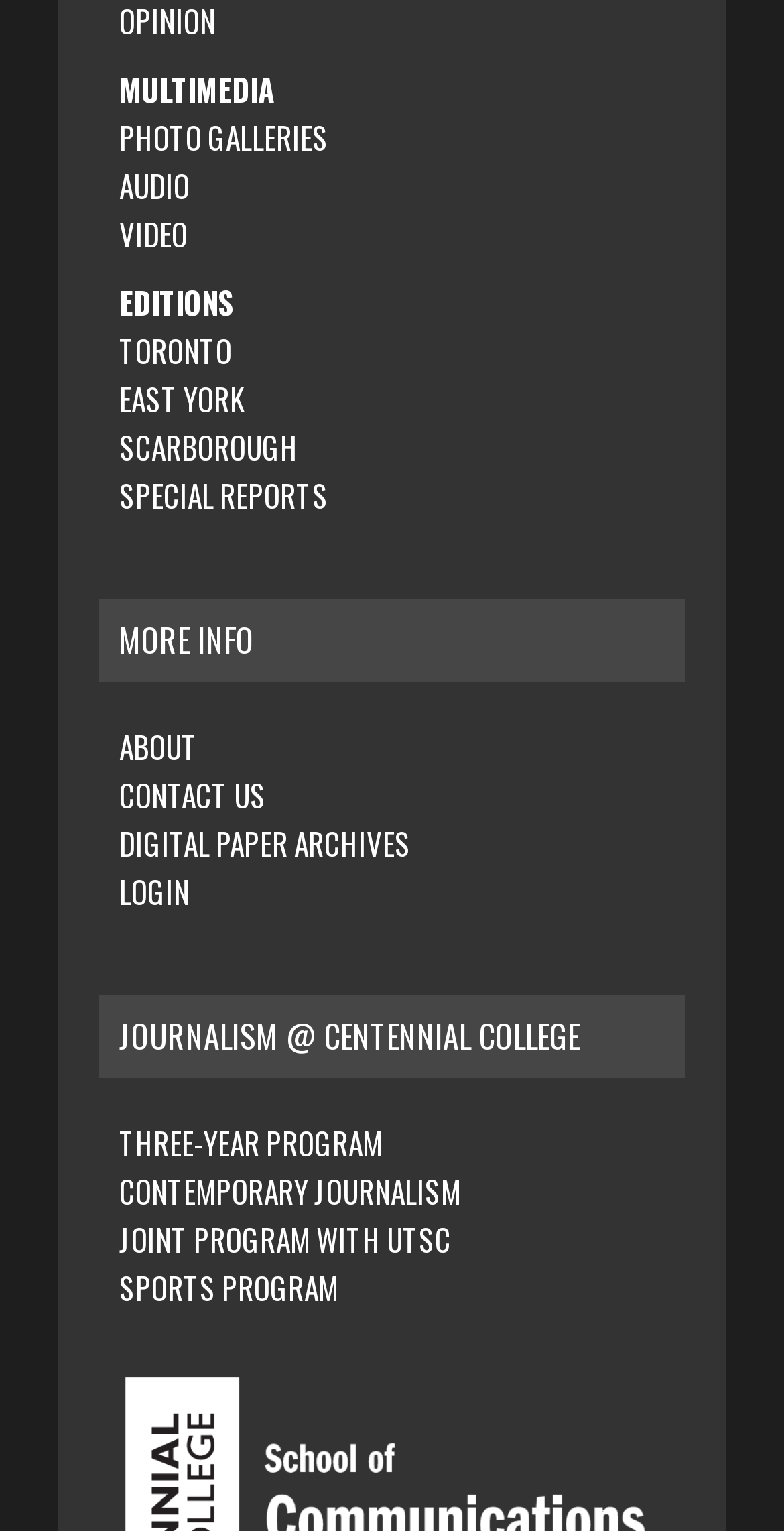Specify the bounding box coordinates of the element's area that should be clicked to execute the given instruction: "read about journalism program". The coordinates should be four float numbers between 0 and 1, i.e., [left, top, right, bottom].

[0.152, 0.66, 0.739, 0.692]